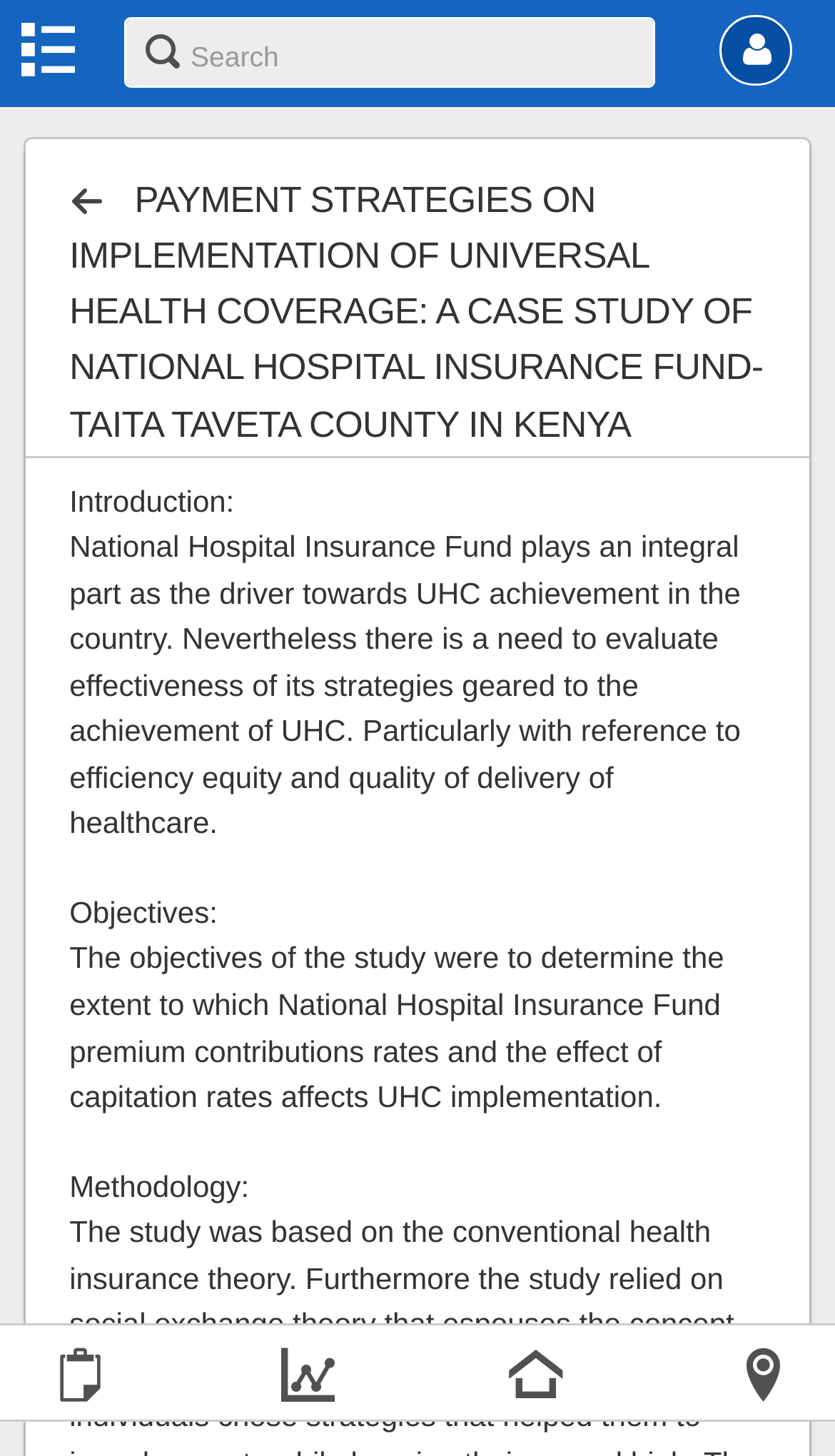What is the name of the fund mentioned in the study?
Can you give a detailed and elaborate answer to the question?

I found the name of the fund mentioned in the study by reading the StaticText element on the webpage, which mentions 'National Hospital Insurance Fund plays an integral part as the driver towards UHC achievement in the country'.